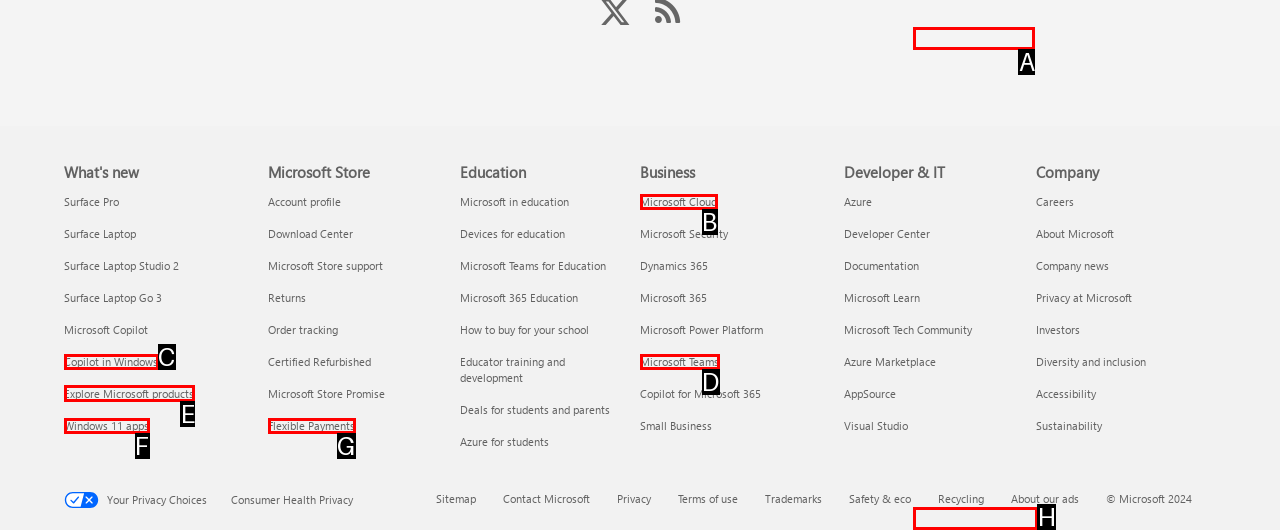Given the task: Explore Microsoft products What's new, tell me which HTML element to click on.
Answer with the letter of the correct option from the given choices.

E